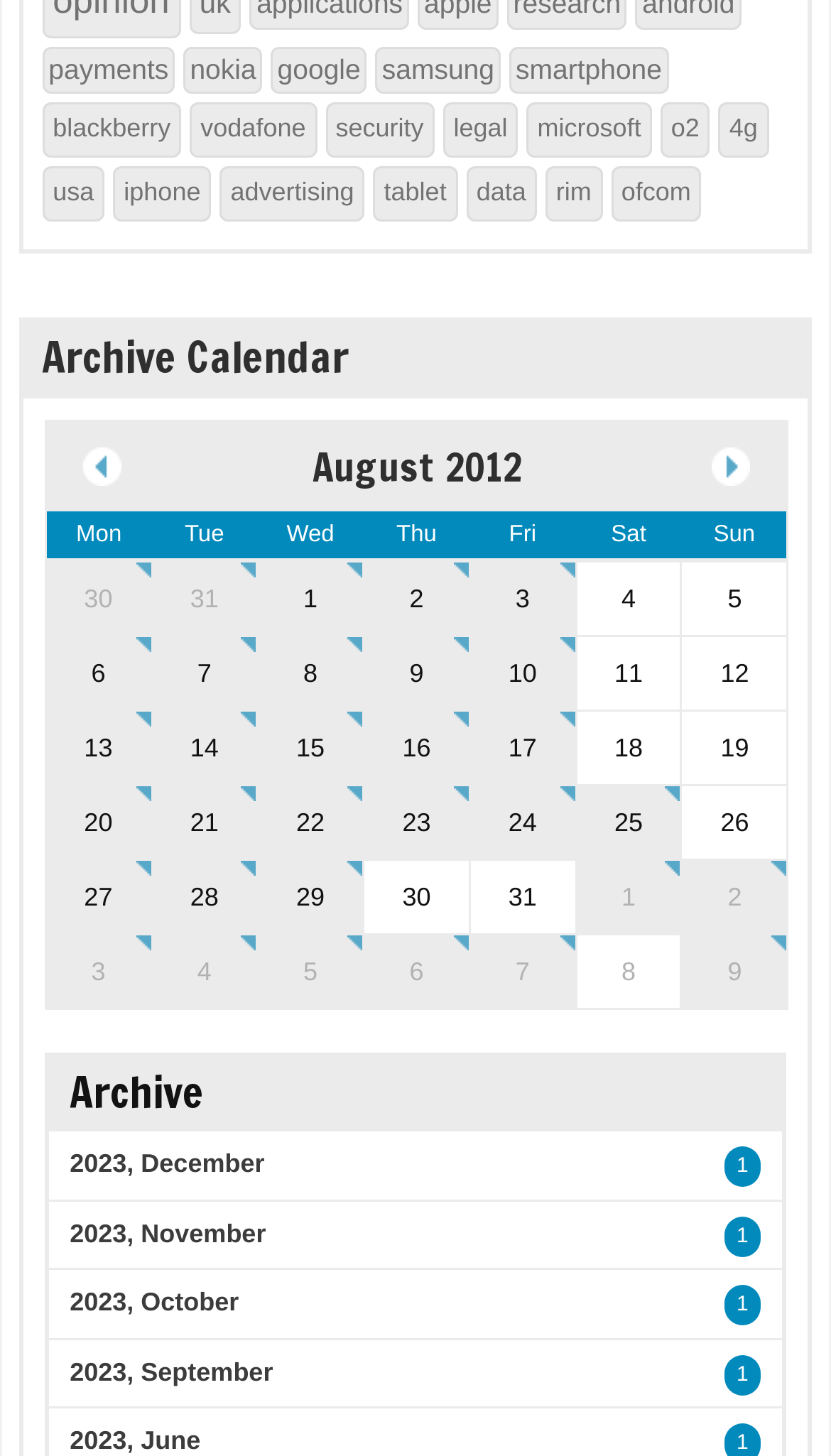Pinpoint the bounding box coordinates of the clickable area needed to execute the instruction: "go to 'google'". The coordinates should be specified as four float numbers between 0 and 1, i.e., [left, top, right, bottom].

[0.326, 0.032, 0.442, 0.065]